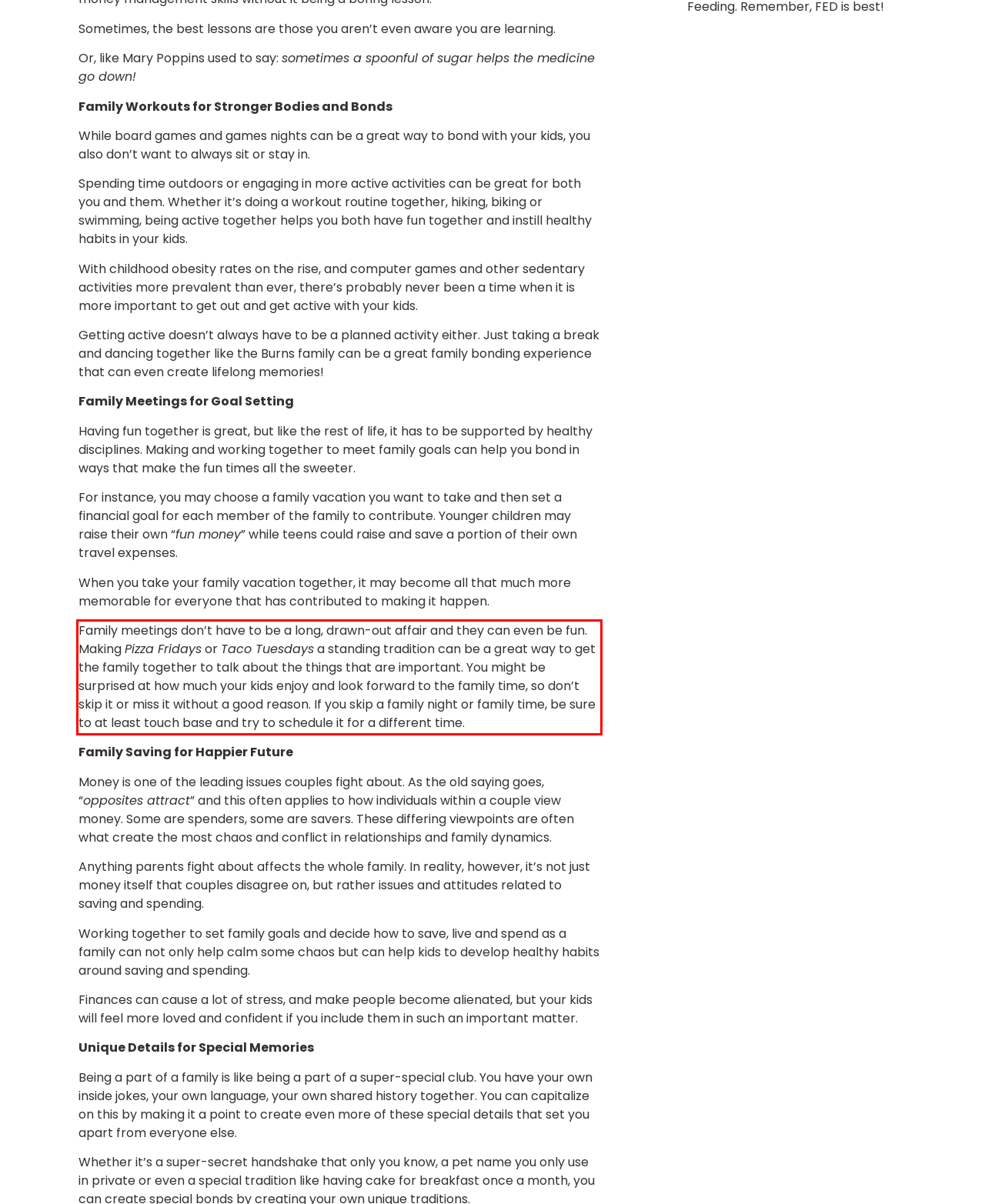You are provided with a screenshot of a webpage that includes a red bounding box. Extract and generate the text content found within the red bounding box.

Family meetings don’t have to be a long, drawn-out affair and they can even be fun. Making Pizza Fridays or Taco Tuesdays a standing tradition can be a great way to get the family together to talk about the things that are important. You might be surprised at how much your kids enjoy and look forward to the family time, so don’t skip it or miss it without a good reason. If you skip a family night or family time, be sure to at least touch base and try to schedule it for a different time.